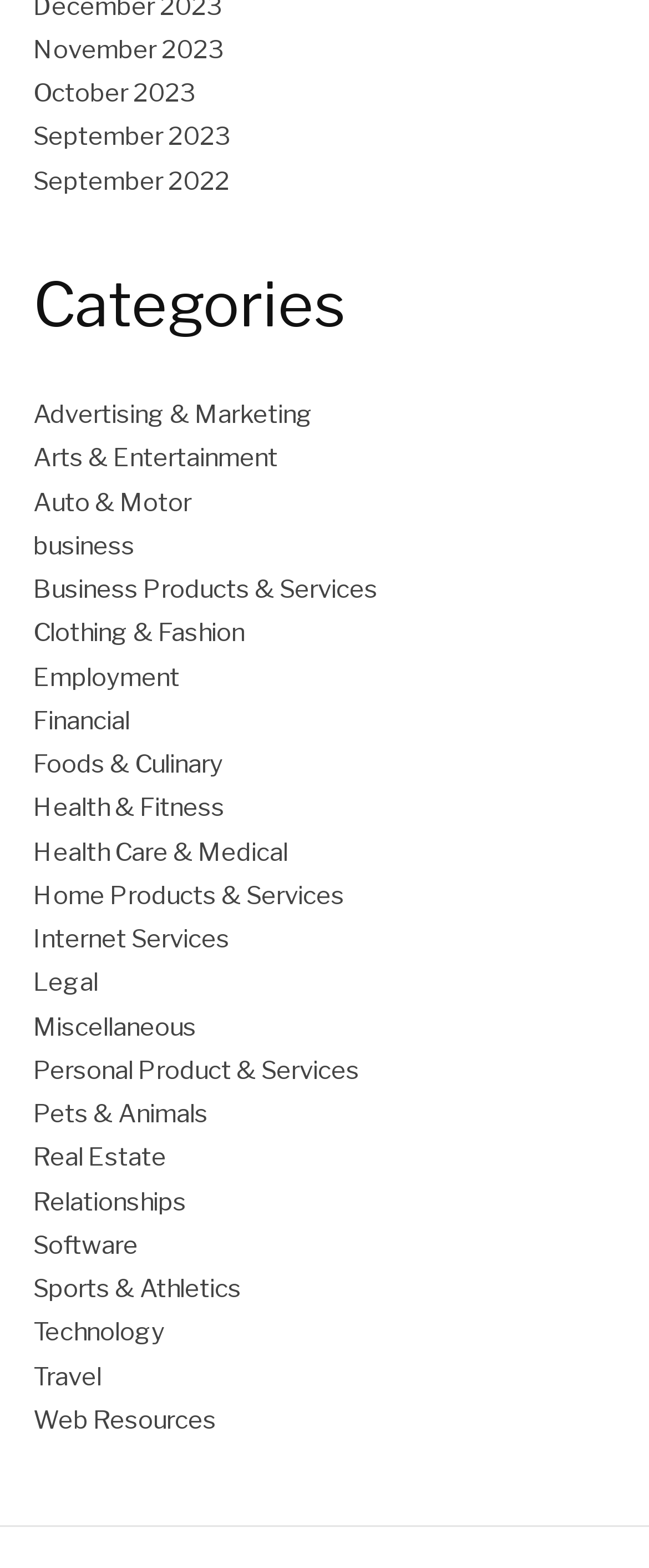How many categories are listed on the webpage?
Could you give a comprehensive explanation in response to this question?

I counted the number of link elements below the 'Categories' heading element and found that there are 27 categories listed on the webpage.